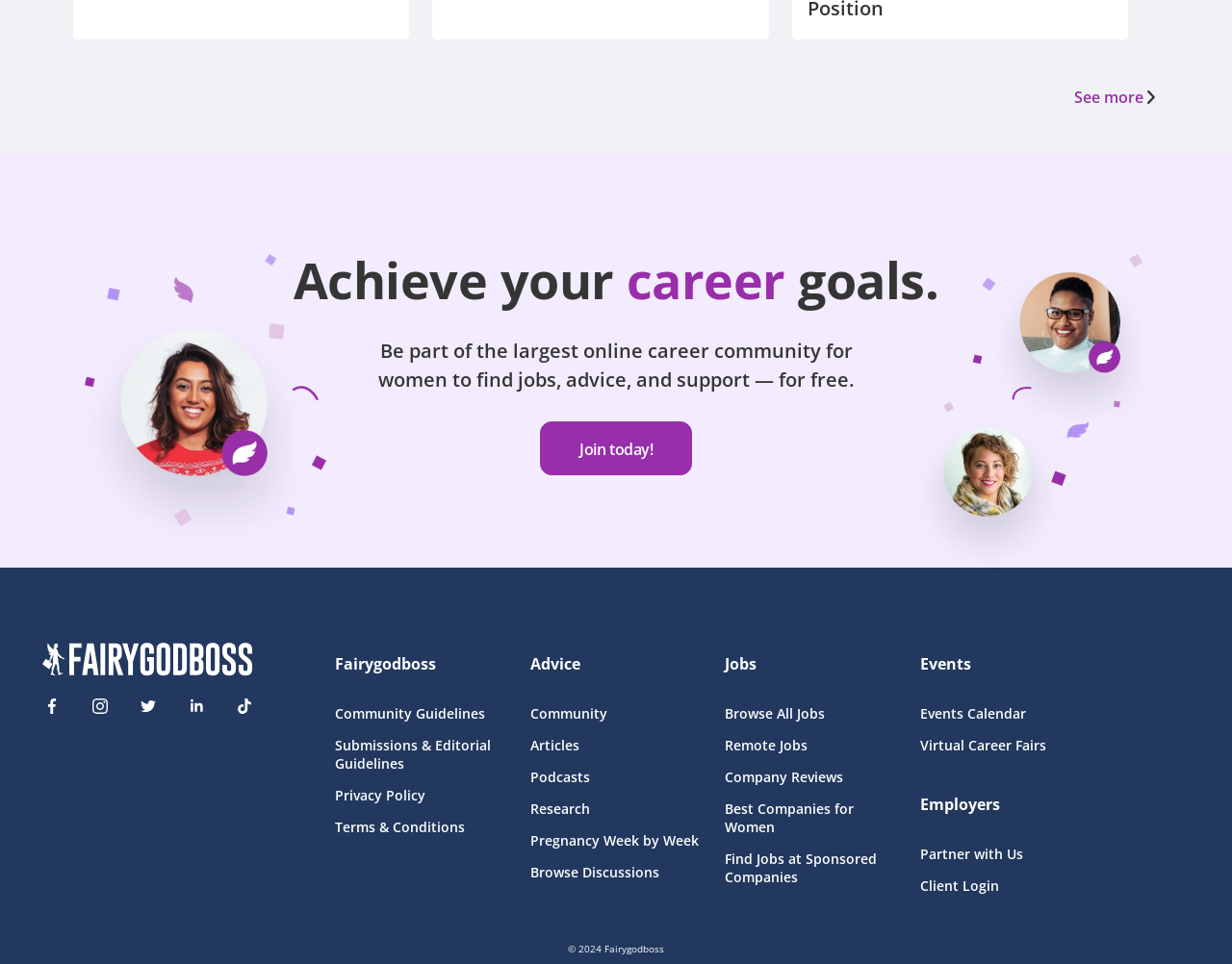Please locate the bounding box coordinates for the element that should be clicked to achieve the following instruction: "Read about Achieve your career goals". Ensure the coordinates are given as four float numbers between 0 and 1, i.e., [left, top, right, bottom].

[0.238, 0.254, 0.762, 0.325]